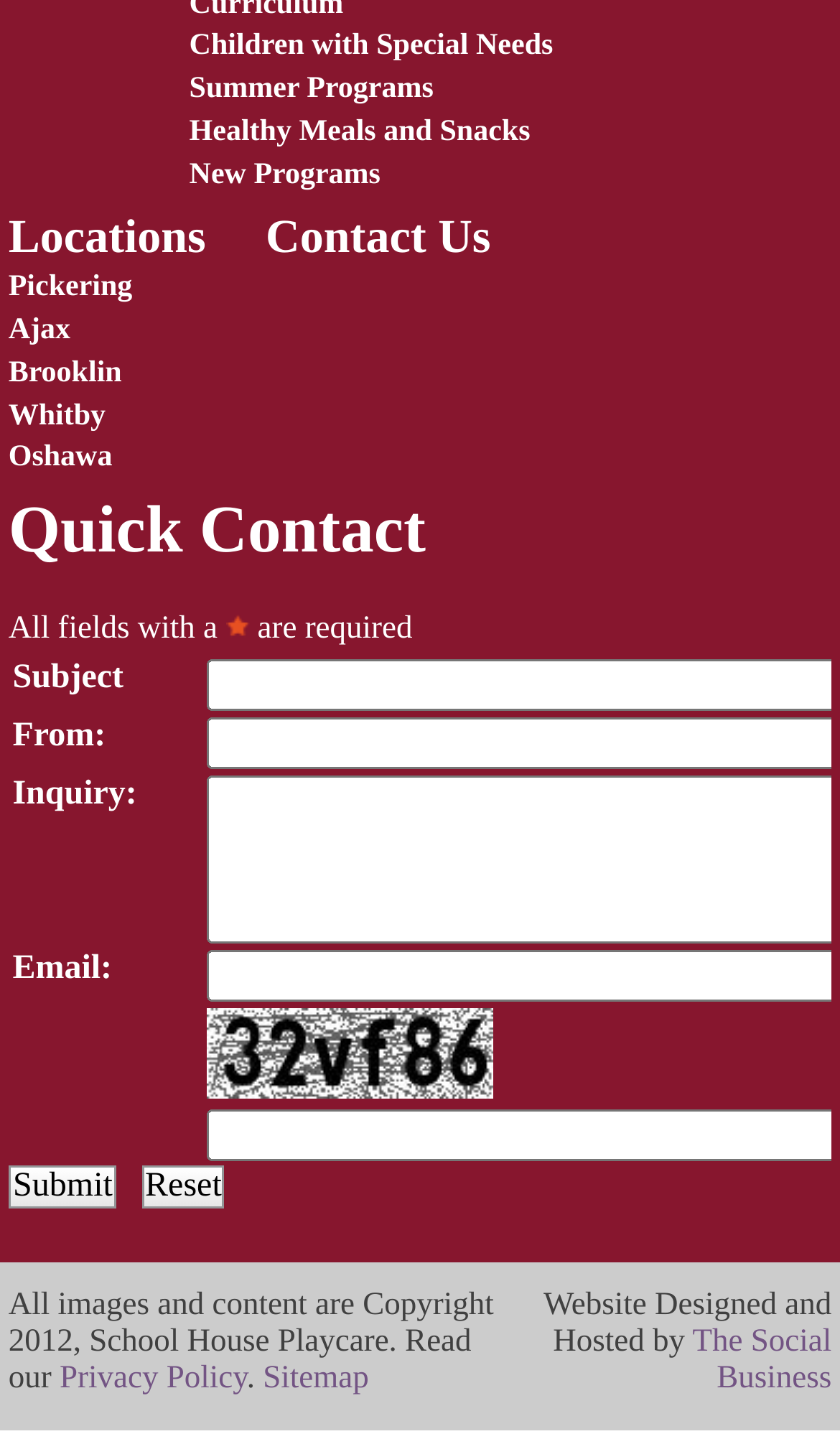Locate and provide the bounding box coordinates for the HTML element that matches this description: "The Social Business".

[0.824, 0.926, 0.99, 0.981]